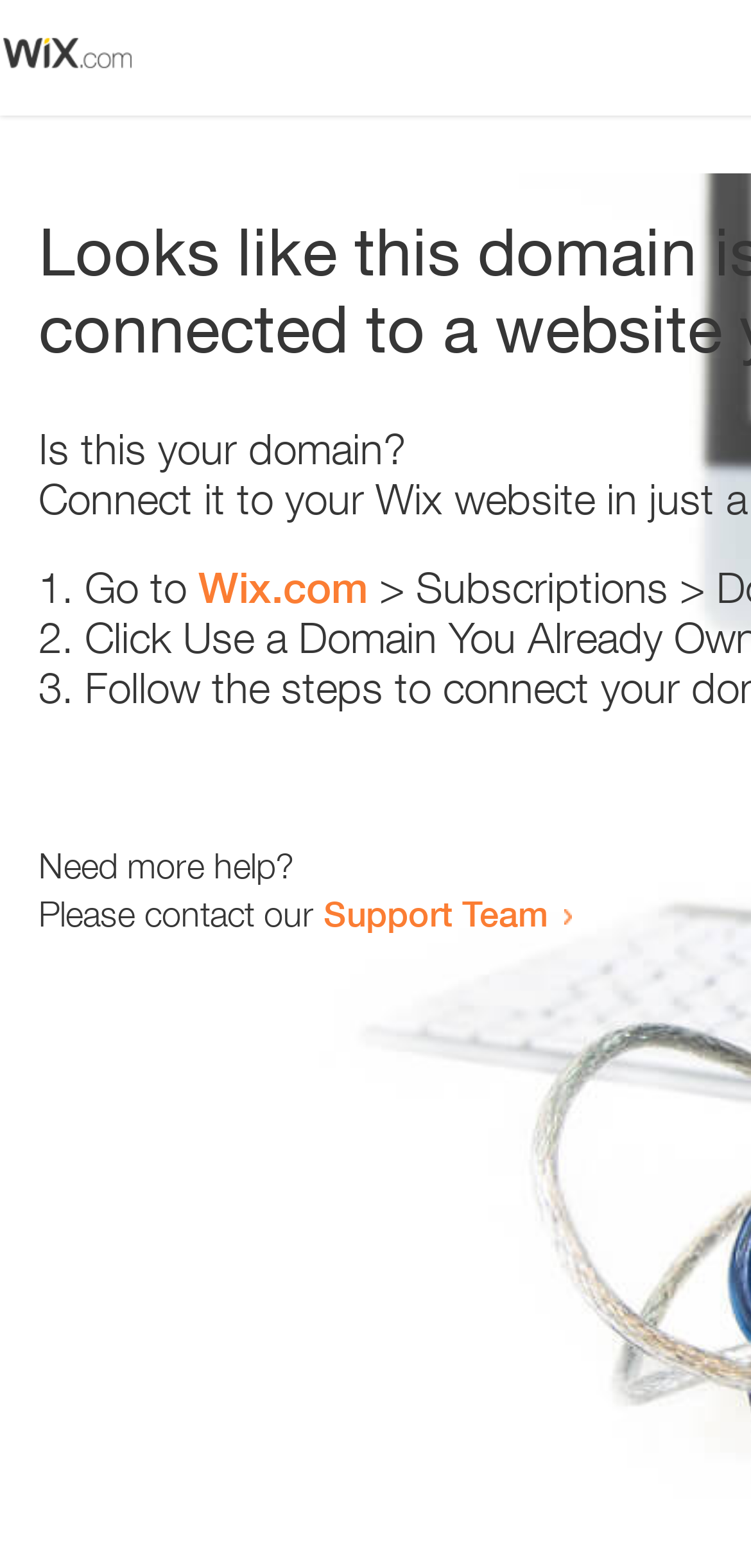Describe in detail what you see on the webpage.

The webpage appears to be an error page, with a small image at the top left corner. Below the image, there is a heading that reads "Is this your domain?" centered on the page. 

Underneath the heading, there is a numbered list with three items. The list starts with "1." followed by the text "Go to" and a link to "Wix.com". The second item is "2." and the third item is "3.". 

Further down the page, there is a section that asks "Need more help?" followed by a sentence that says "Please contact our" and a link to the "Support Team".